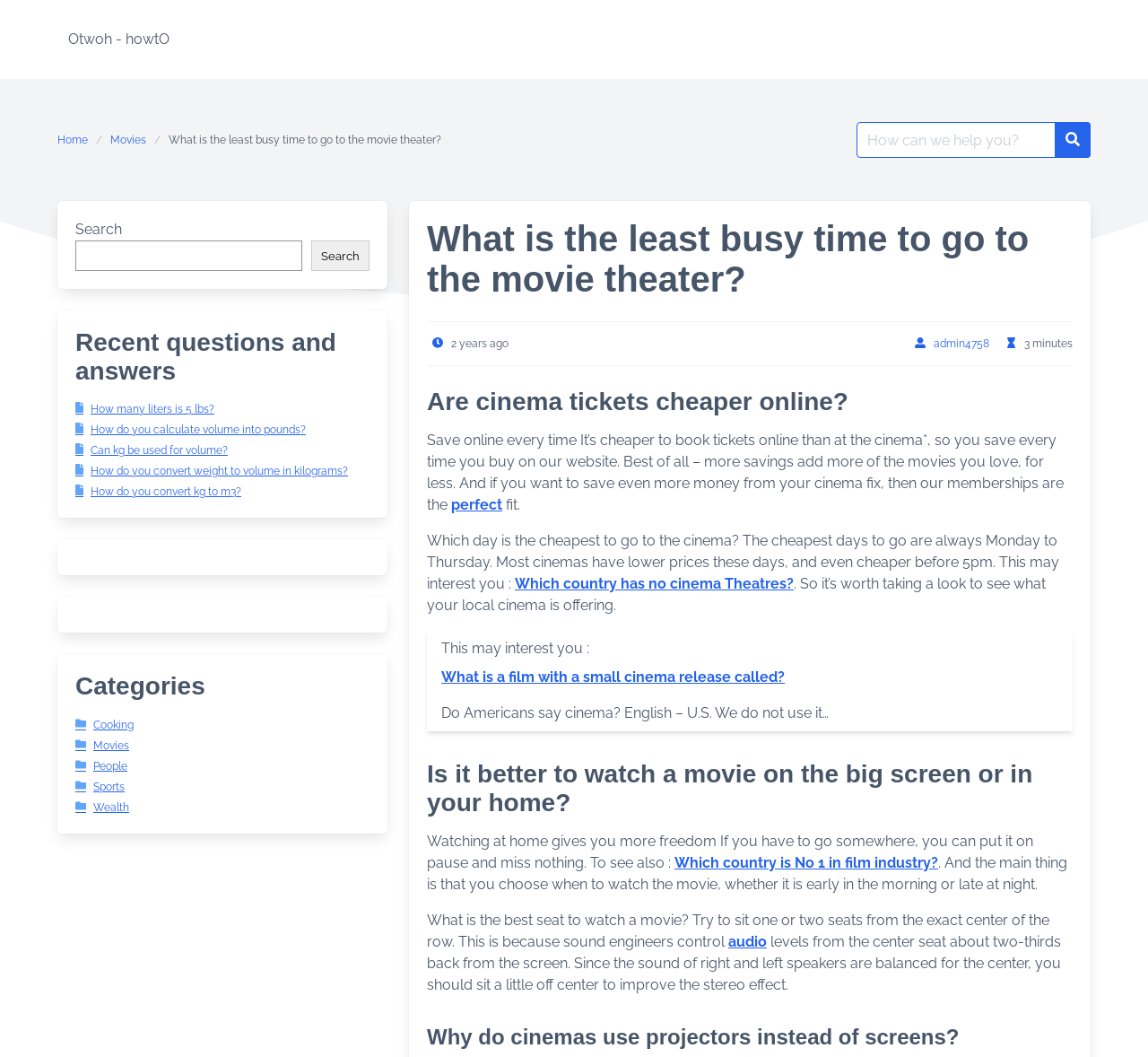Identify the bounding box coordinates of the specific part of the webpage to click to complete this instruction: "Click on the link to ask a question".

[0.271, 0.228, 0.322, 0.256]